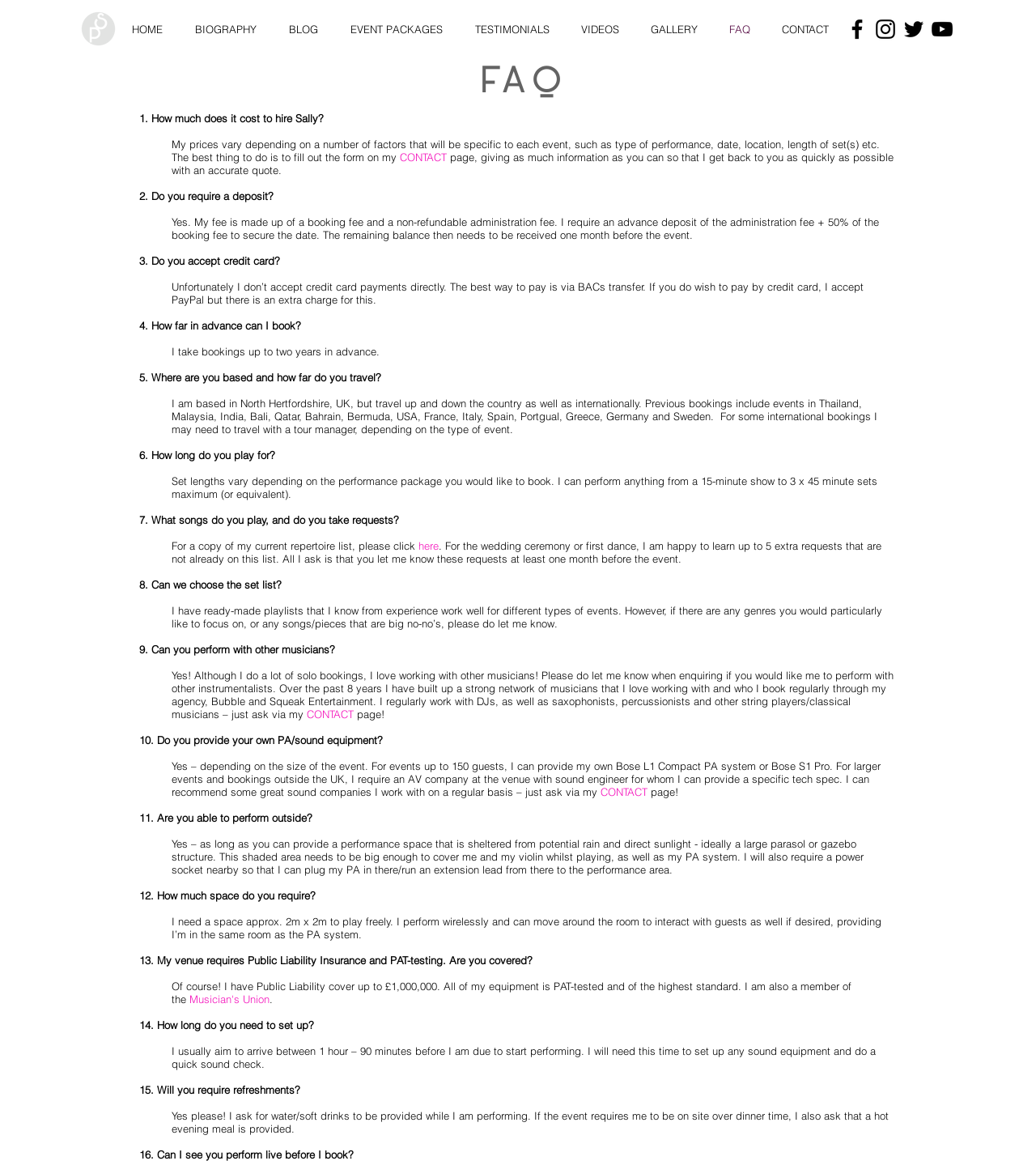Determine the bounding box coordinates for the area that should be clicked to carry out the following instruction: "Click on the Musician's Union link".

[0.183, 0.852, 0.26, 0.863]